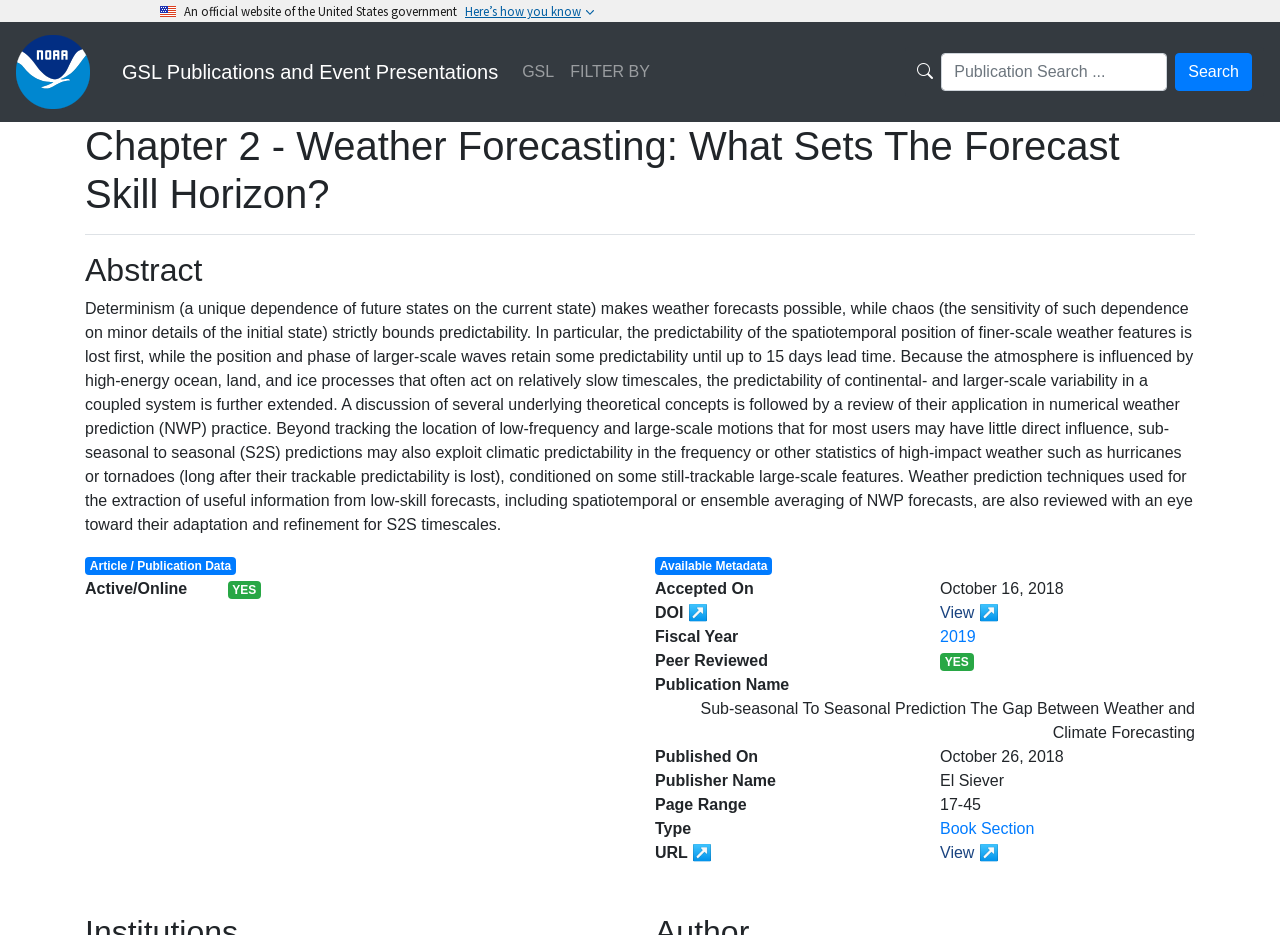What is the type of publication?
Based on the image, answer the question with a single word or brief phrase.

Book Section